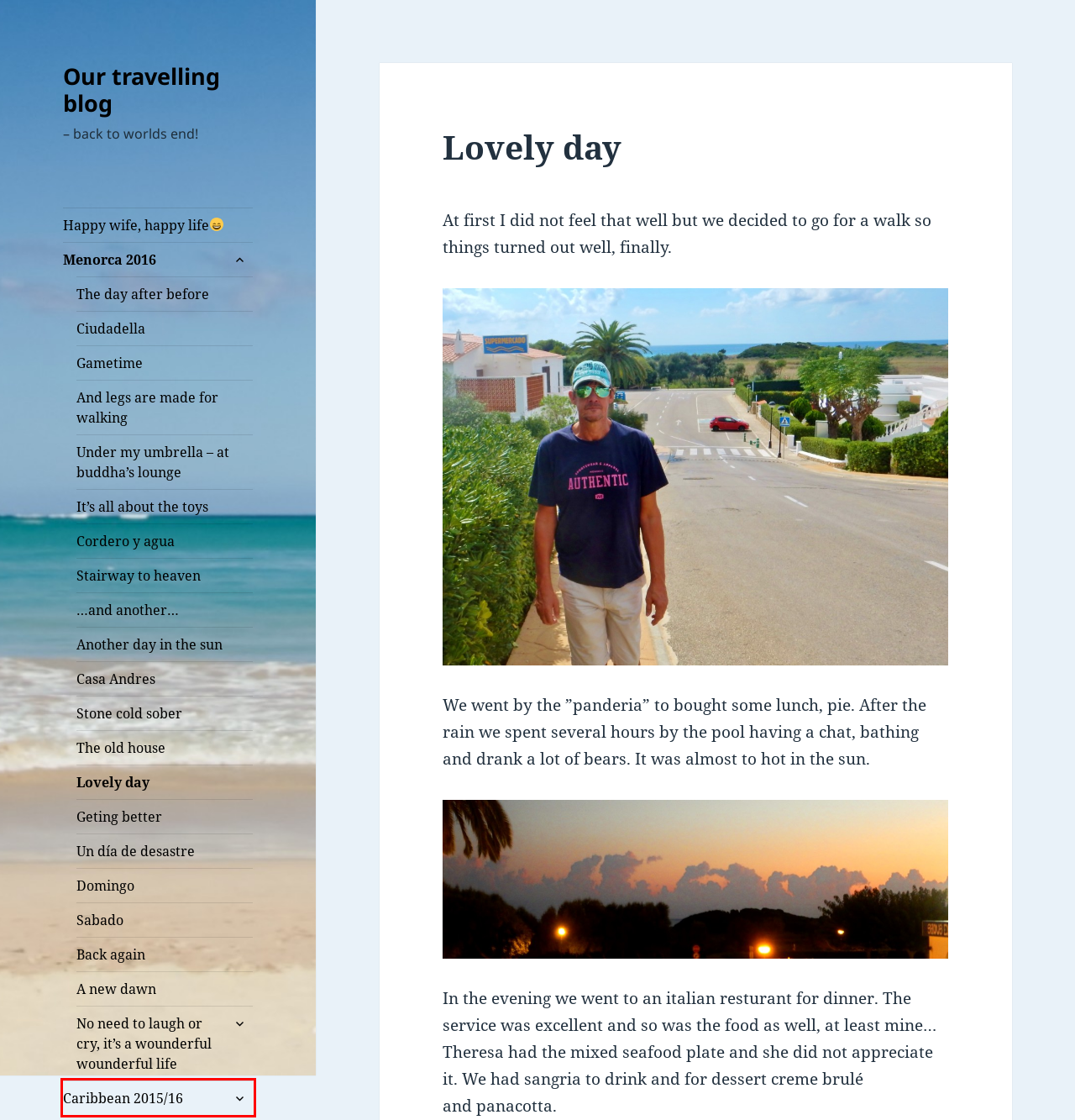Given a screenshot of a webpage with a red bounding box around an element, choose the most appropriate webpage description for the new page displayed after clicking the element within the bounding box. Here are the candidates:
A. Under my umbrella - at buddha's lounge - Our travelling blog
B. The old house - Our travelling blog
C. Caribbean 2015/16 - Our travelling blog
D. No need to laugh or cry, it's a wounderful wounderful life - Our travelling blog
E. Domingo - Our travelling blog
F. Sabado - Our travelling blog
G. ...and another... - Our travelling blog
H. Stone cold sober - Our travelling blog

C